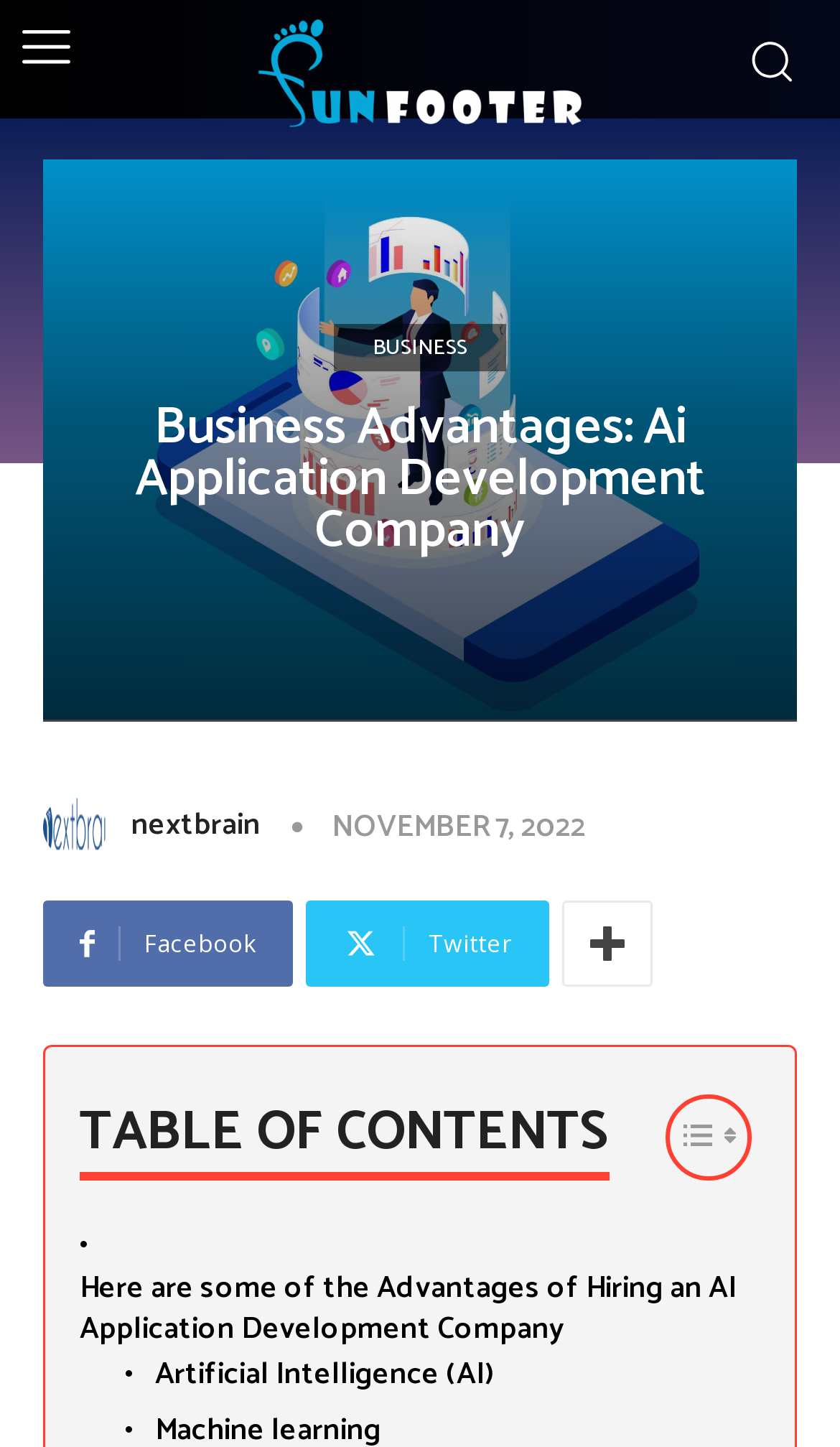Determine the bounding box coordinates for the area that should be clicked to carry out the following instruction: "read about AI Application Development Company".

[0.095, 0.877, 0.895, 0.935]